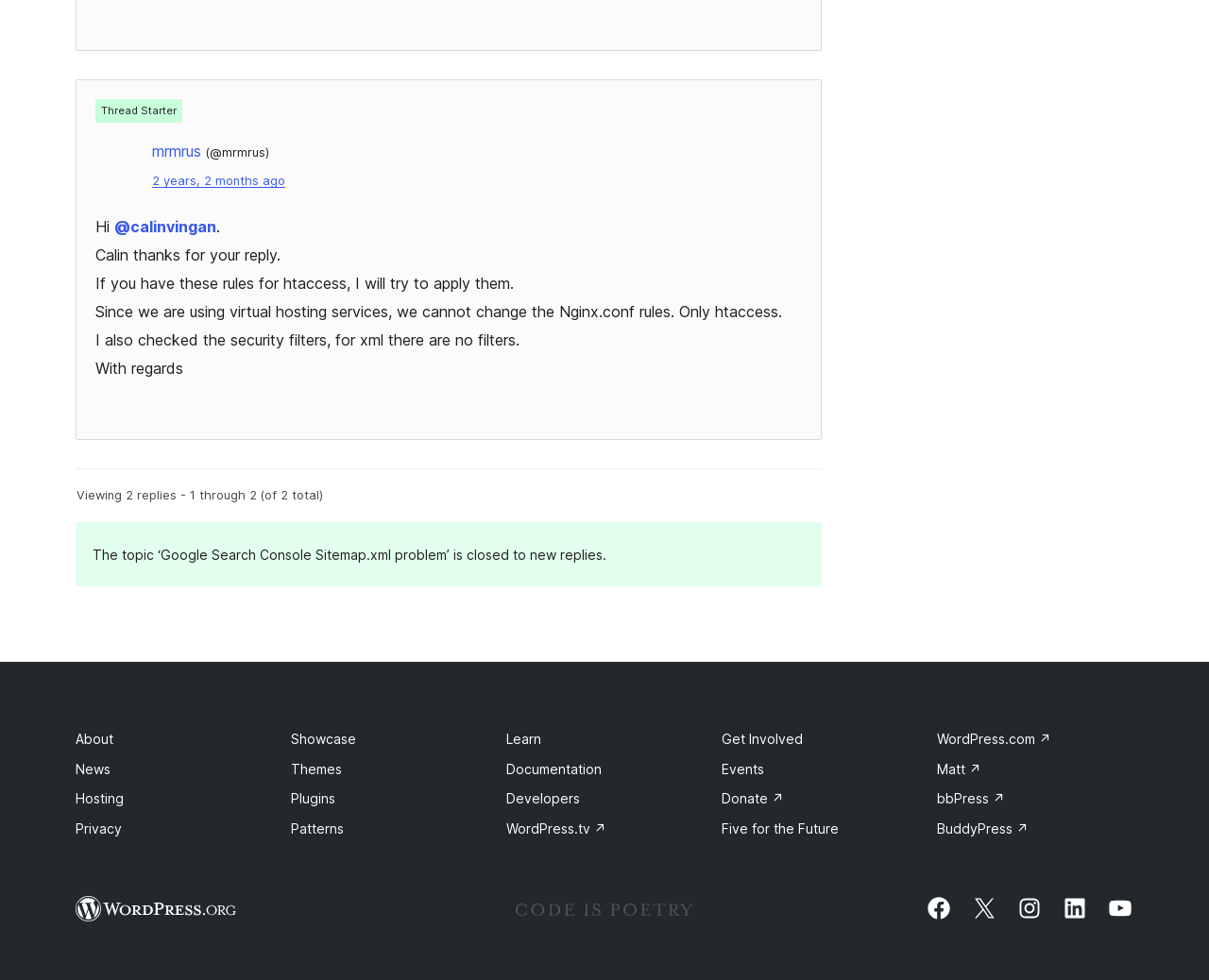Identify and provide the bounding box coordinates of the UI element described: "Visit our Facebook page". The coordinates should be formatted as [left, top, right, bottom], with each number being a float between 0 and 1.

[0.766, 0.914, 0.788, 0.941]